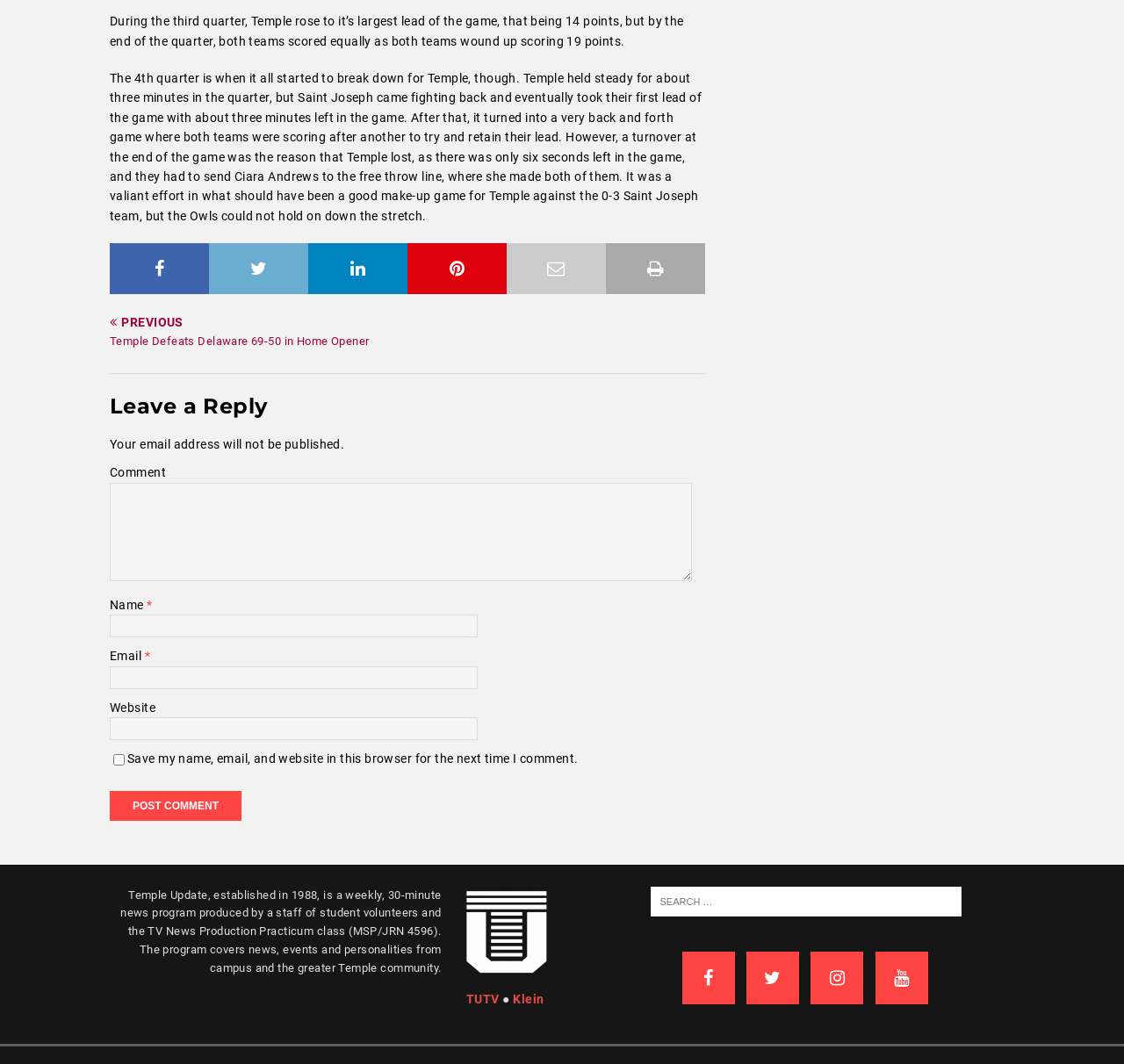Use a single word or phrase to answer the question:
How many social media platforms are linked on the webpage?

4 platforms